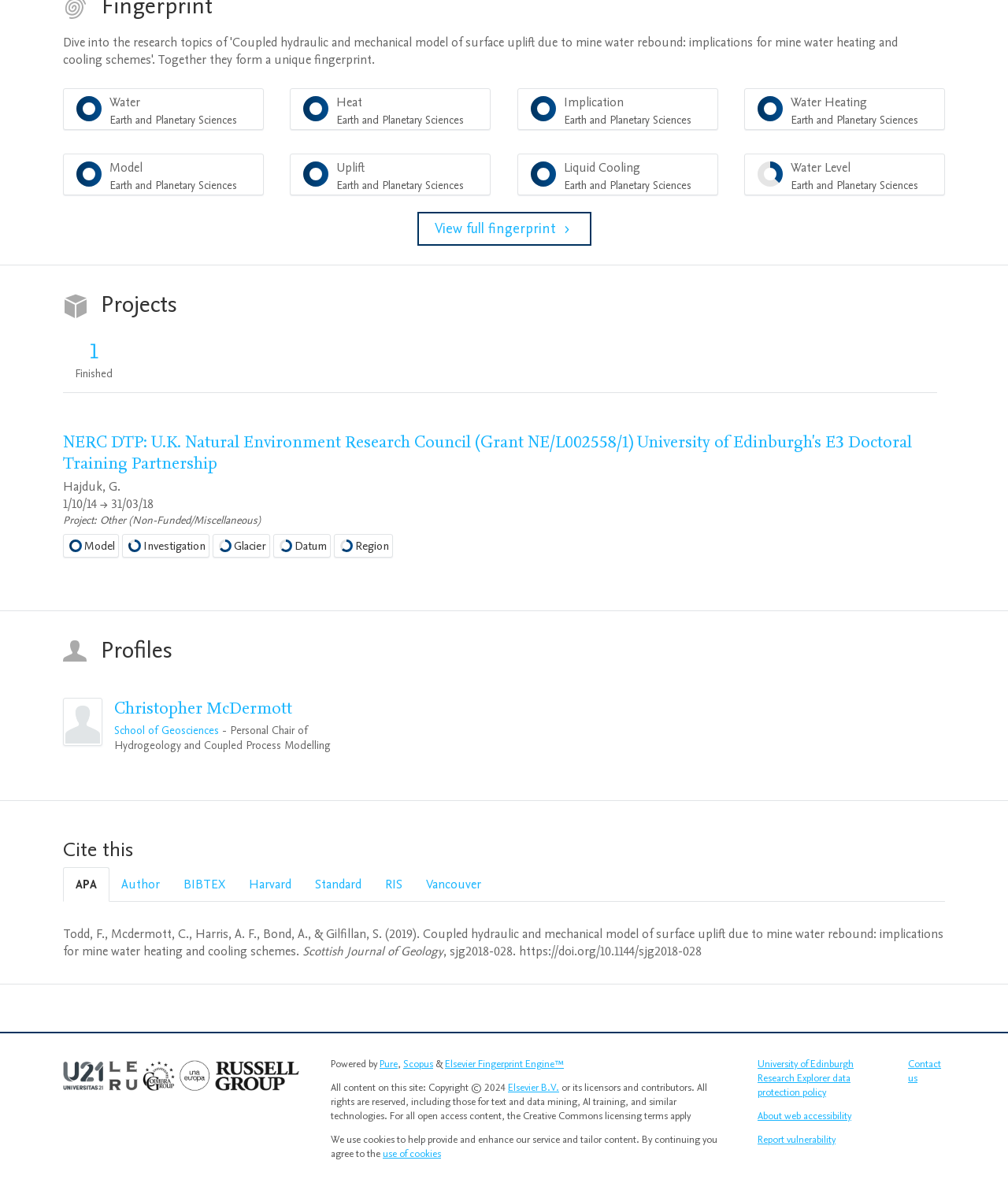What is the title of the publication?
Refer to the image and provide a one-word or short phrase answer.

Coupled hydraulic and mechanical model of surface uplift due to mine water rebound